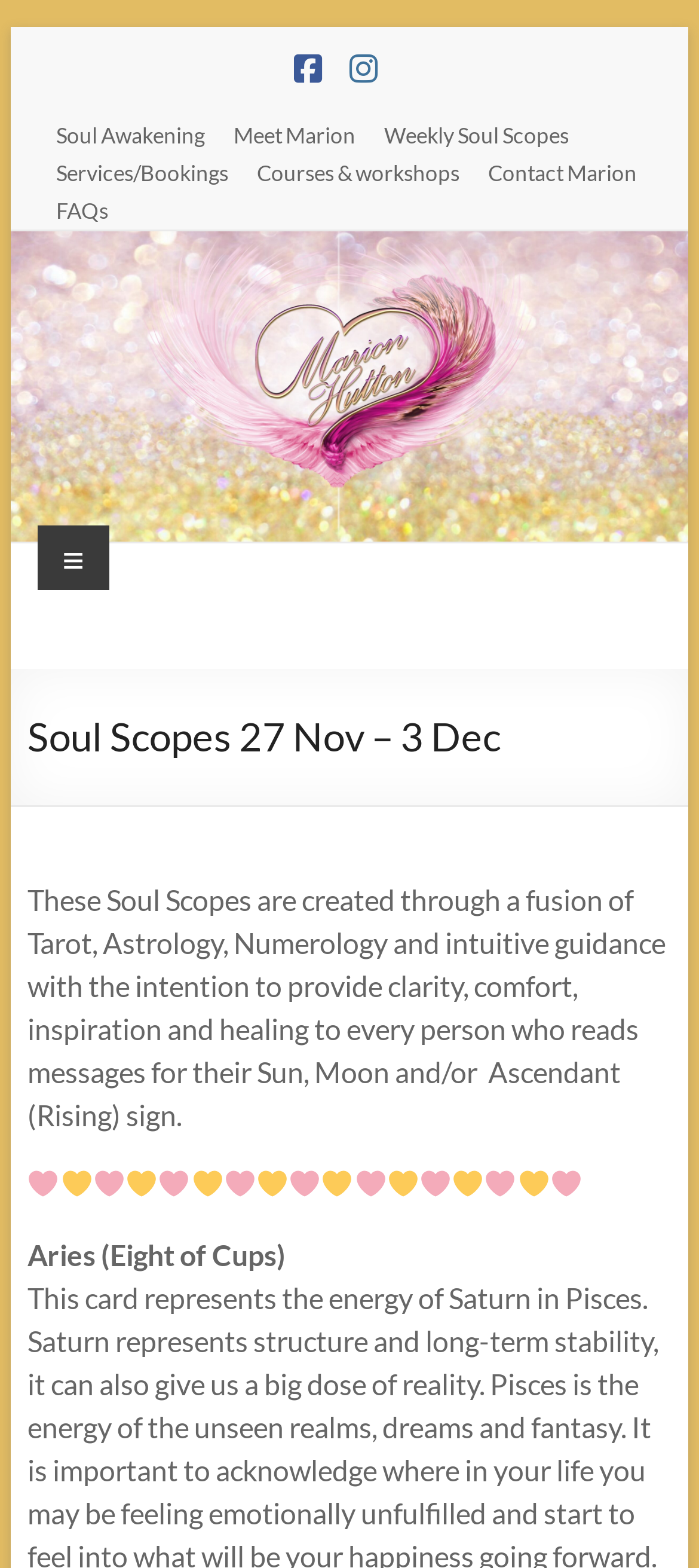Give a succinct answer to this question in a single word or phrase: 
What is the name of the person on the webpage?

Marion Hutton